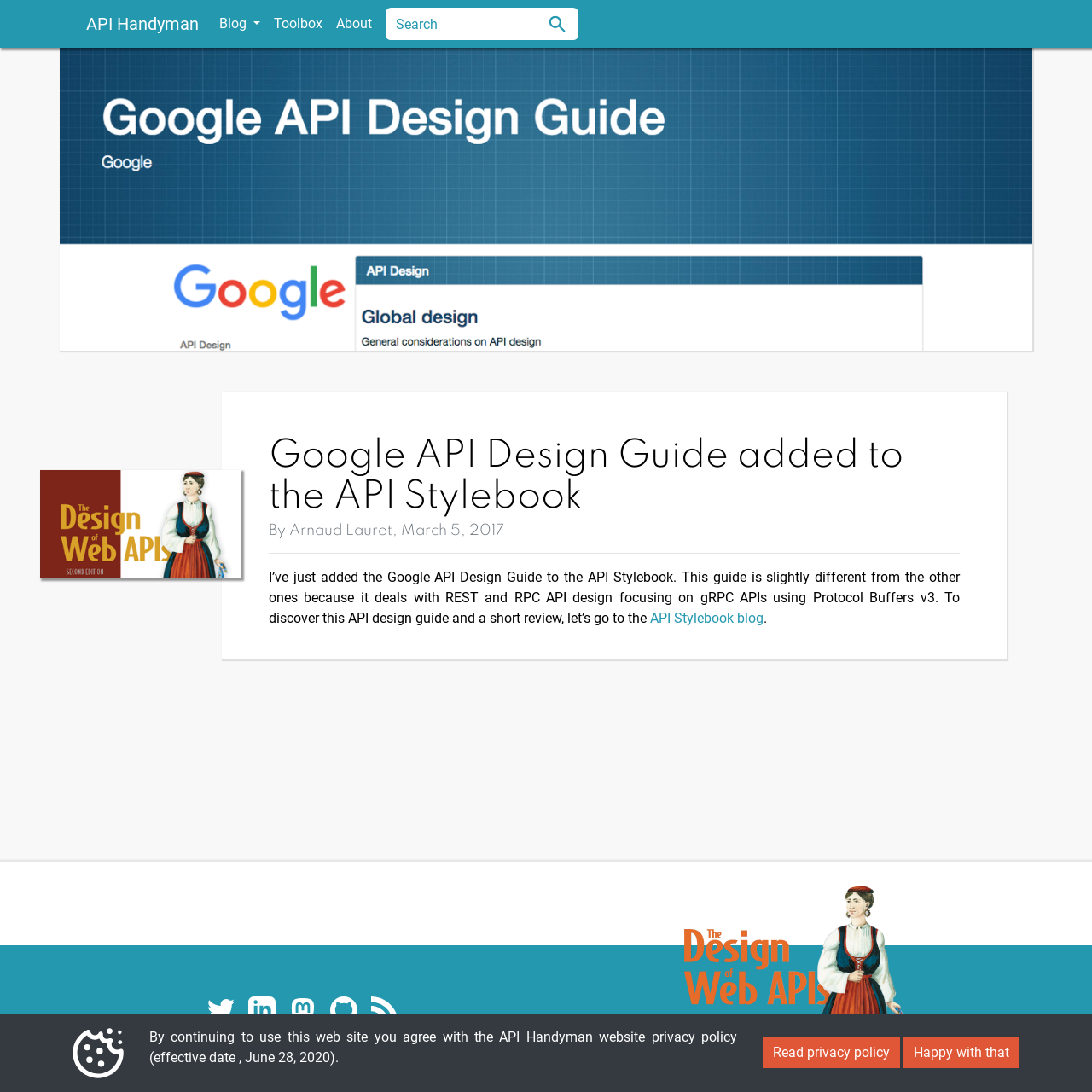Find the bounding box coordinates of the element to click in order to complete this instruction: "Read the 'API Stylebook blog'". The bounding box coordinates must be four float numbers between 0 and 1, denoted as [left, top, right, bottom].

[0.595, 0.559, 0.699, 0.574]